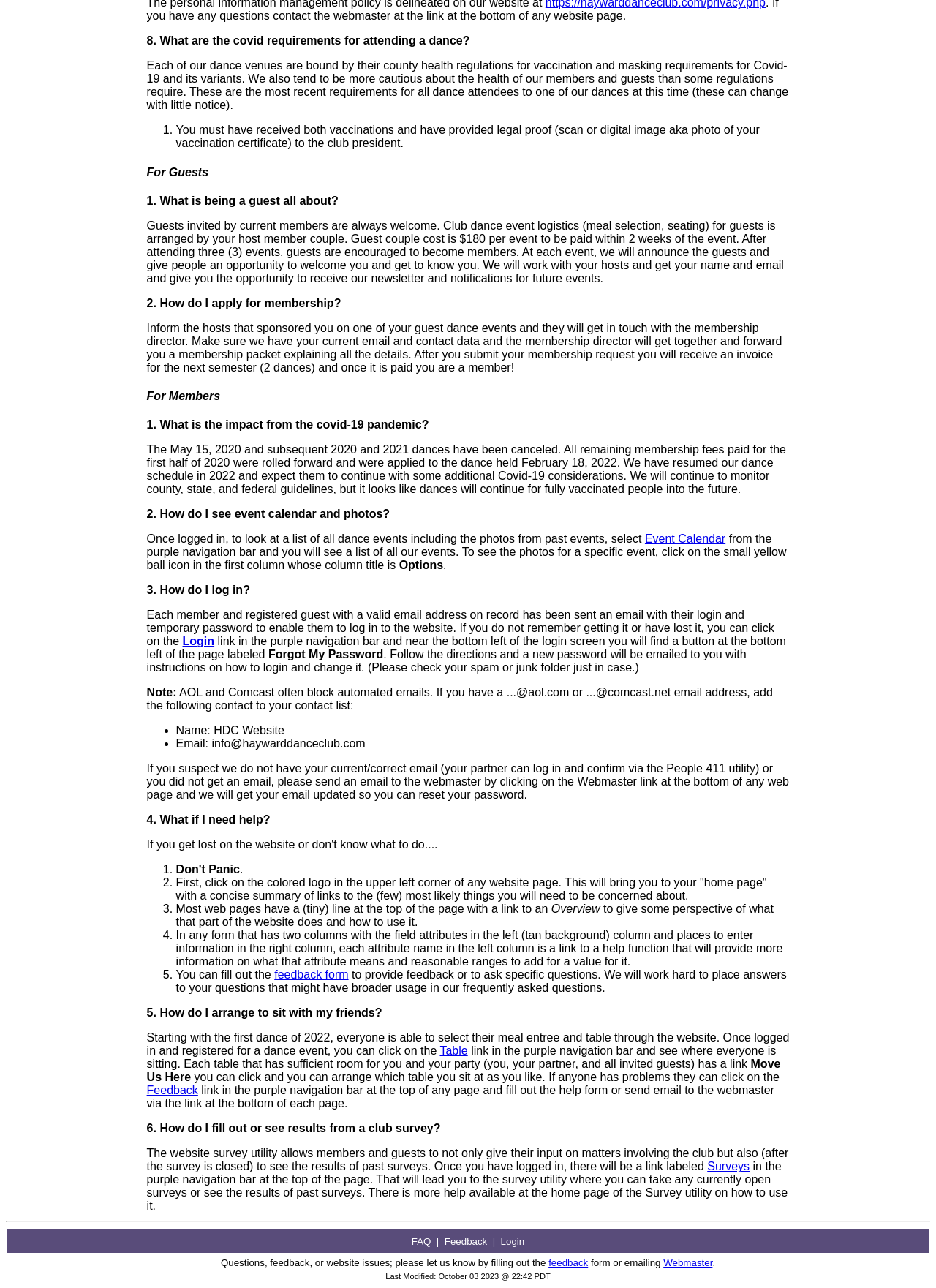Provide a one-word or short-phrase response to the question:
What is the impact of the Covid-19 pandemic on the dance schedule?

Dances resumed in 2022